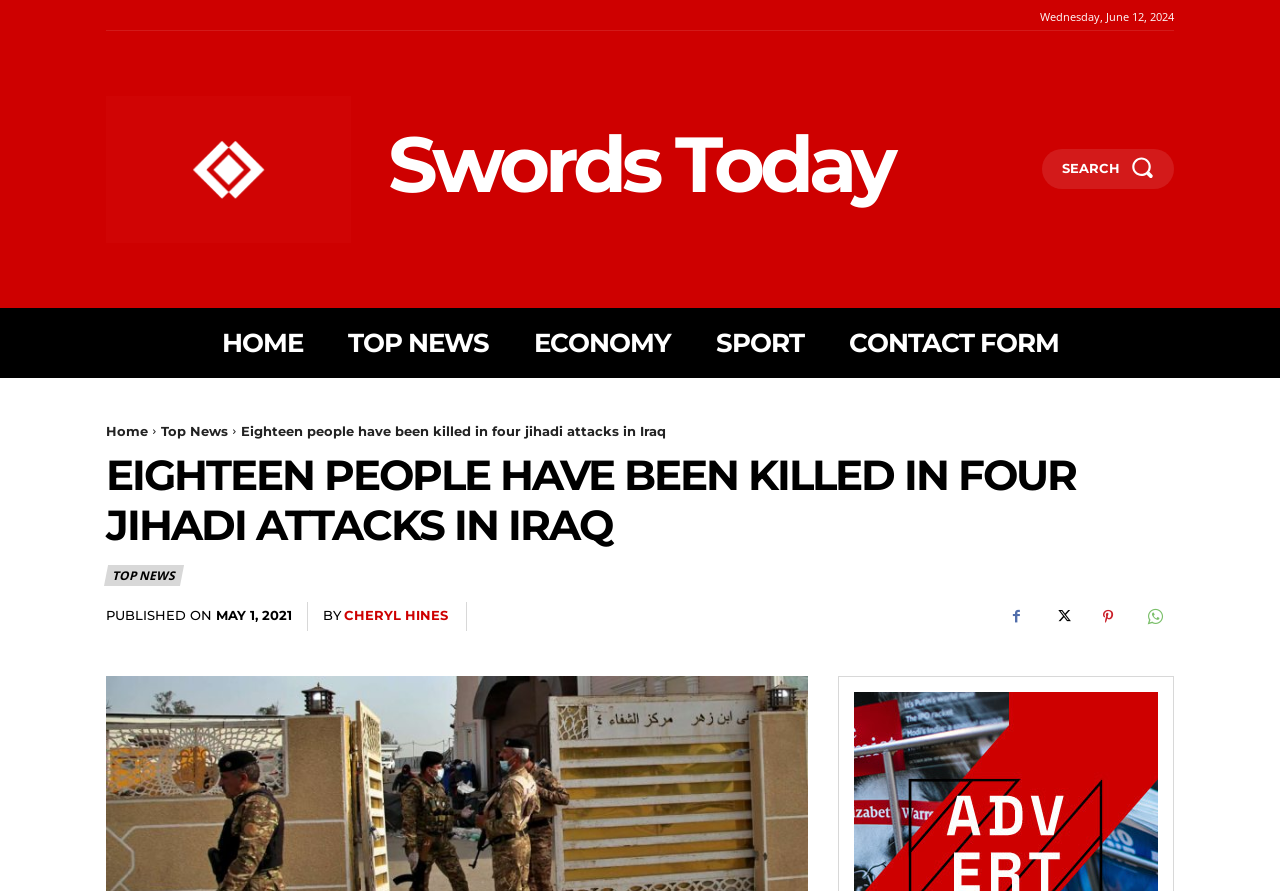Determine the bounding box for the UI element described here: "Description".

None